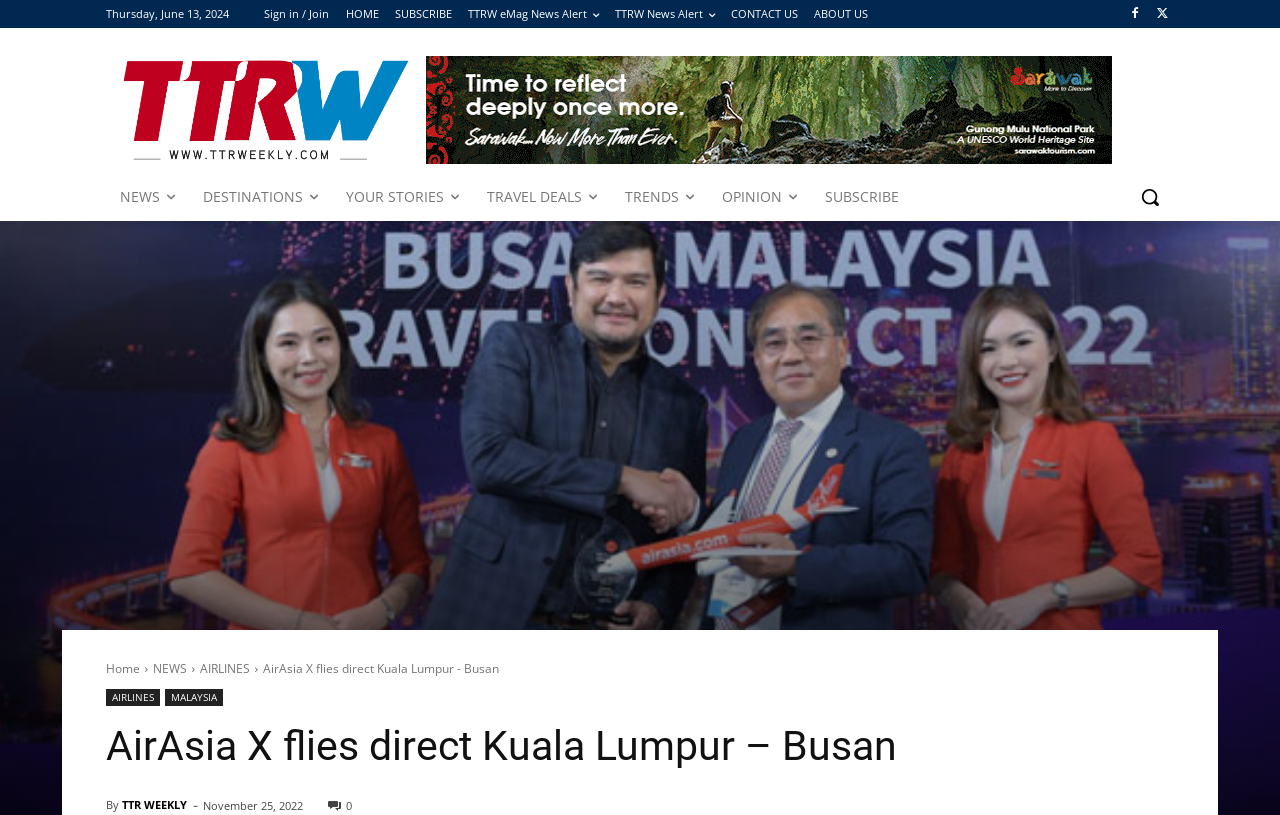Kindly provide the bounding box coordinates of the section you need to click on to fulfill the given instruction: "Read news".

[0.083, 0.212, 0.148, 0.271]